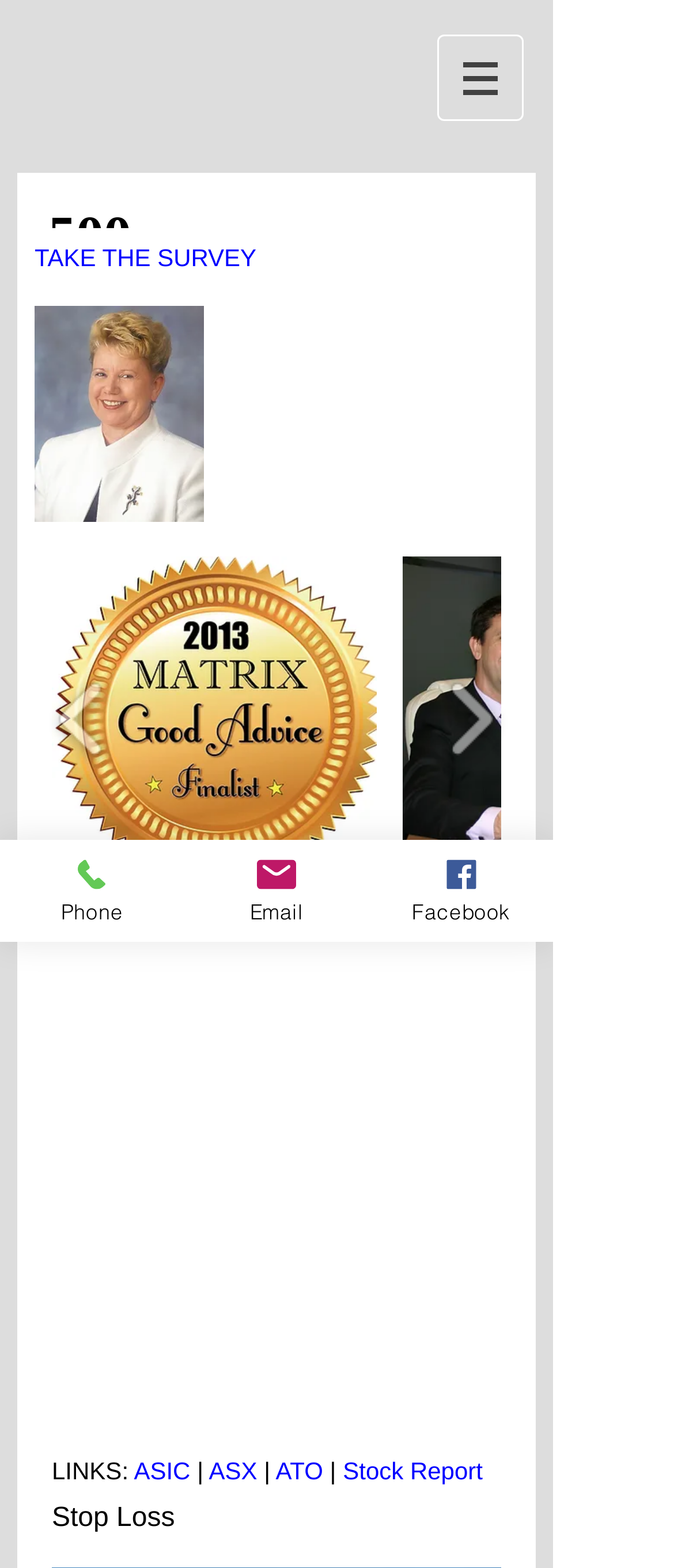What is the purpose of the 'play backward' button?
Please provide a single word or phrase as the answer based on the screenshot.

To play backward